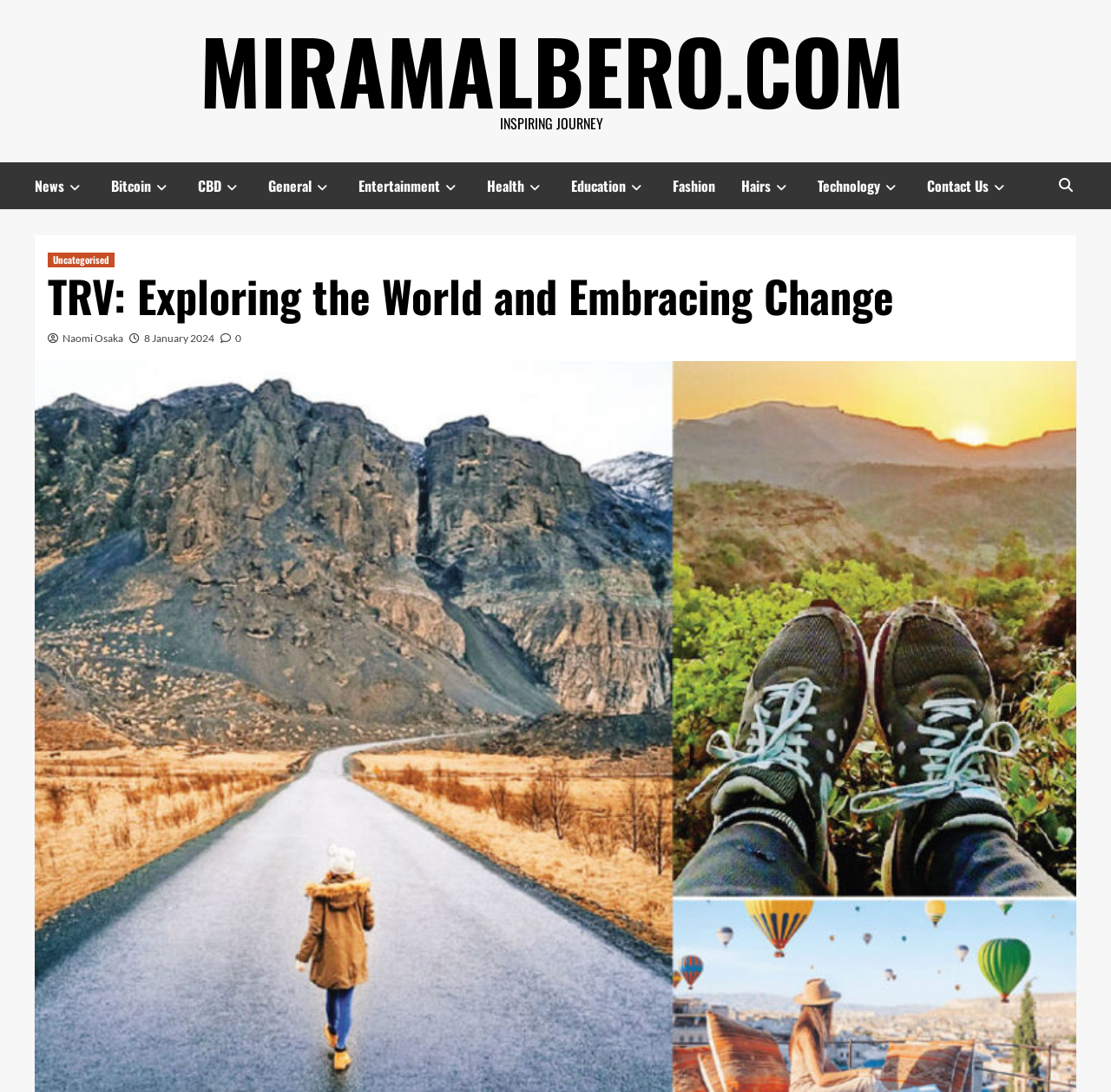Explain the webpage's design and content in an elaborate manner.

The webpage is titled "TRV: Exploring the World and Embracing Change" and has a prominent link to "MIRAMALBERO.COM" at the top left corner. Below this, there is a static text "INSPIRING JOURNEY" centered at the top of the page.

On the top left side, there are several links categorized by topics, including "News", "Bitcoin", "CBD", "General", "Entertainment", "Health", "Education", "Fashion", "Hairs", "Technology", and "Contact Us". Each of these links has a corresponding button with an arrow icon. These links are arranged horizontally, taking up most of the top section of the page.

Below these links, there is a section with a heading "TRV: Exploring the World and Embracing Change". This section contains a link to "Uncategorised" on the left side, followed by a heading with the same title as the webpage. There are also links to "Naomi Osaka" and a date "8 January 2024" on the right side of this section. Additionally, there is a link with a comment icon and the text "0" next to it.

At the top right corner, there is a link with a search icon.